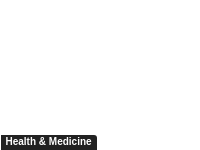Please analyze the image and provide a thorough answer to the question:
What is the purpose of the category label?

The purpose of the category label is to serve as a navigational tool for readers because it is prominently placed and aims to provide valuable insights and information pertinent to health and medical issues, making it easier for readers to find relevant content.